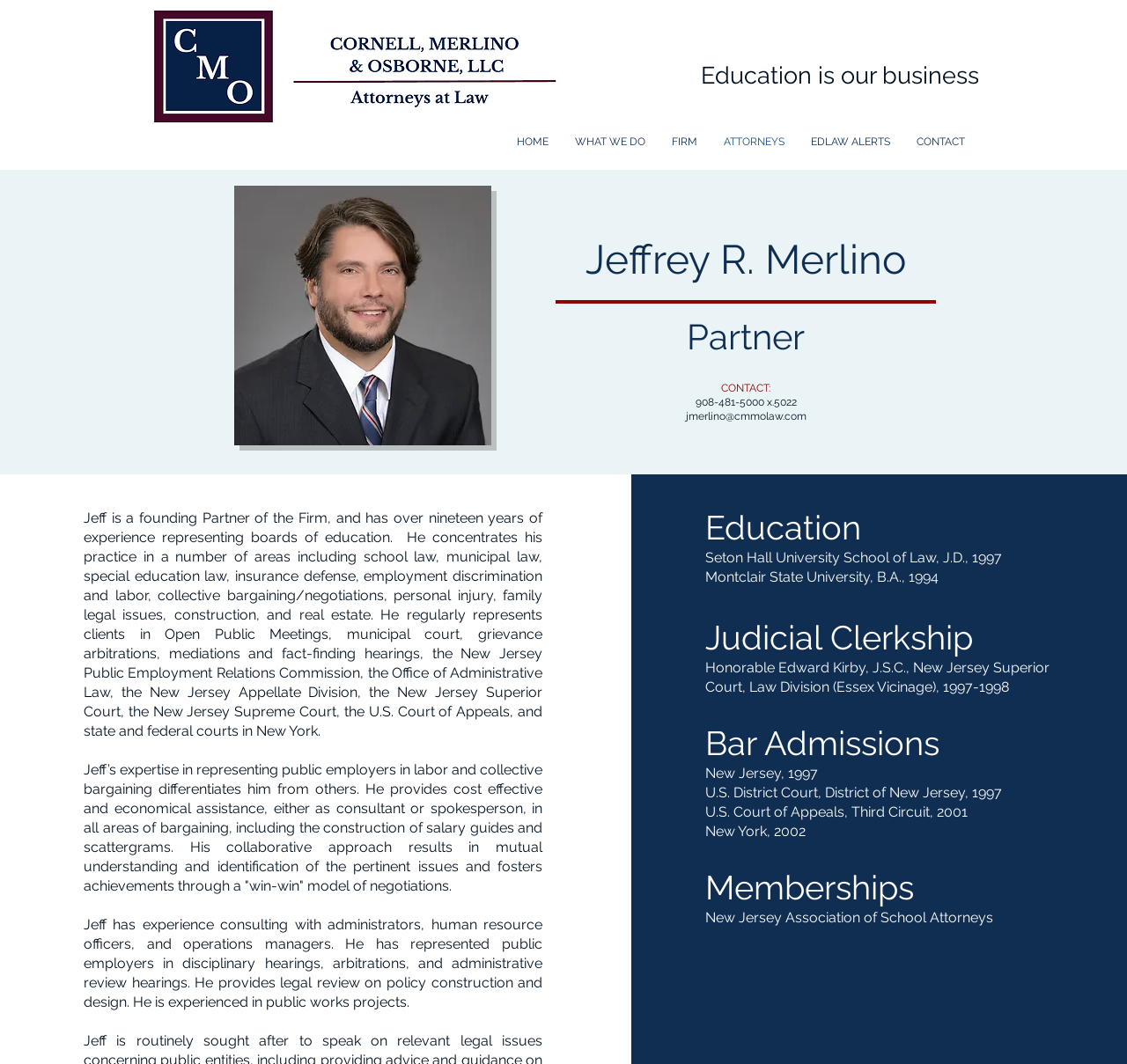Locate the coordinates of the bounding box for the clickable region that fulfills this instruction: "Learn about Education Law".

[0.617, 0.055, 0.873, 0.085]